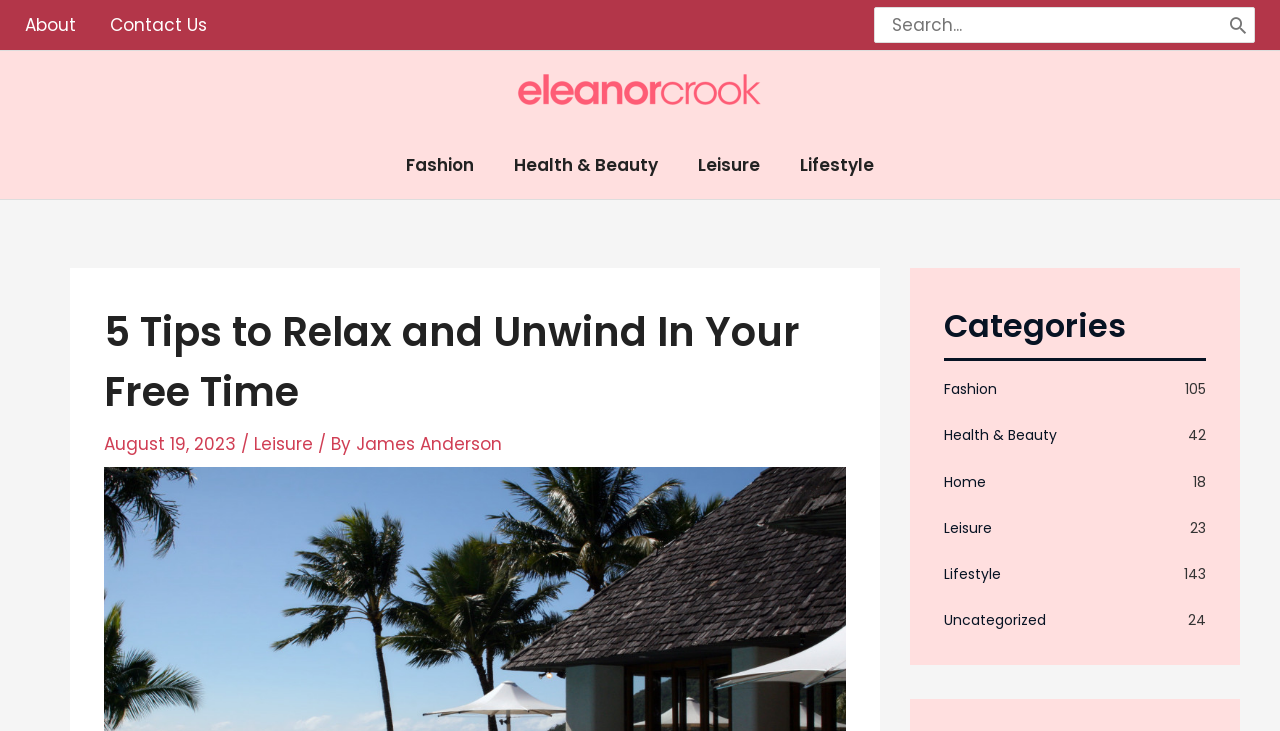Identify the bounding box coordinates of the specific part of the webpage to click to complete this instruction: "search for something".

[0.683, 0.01, 0.98, 0.059]